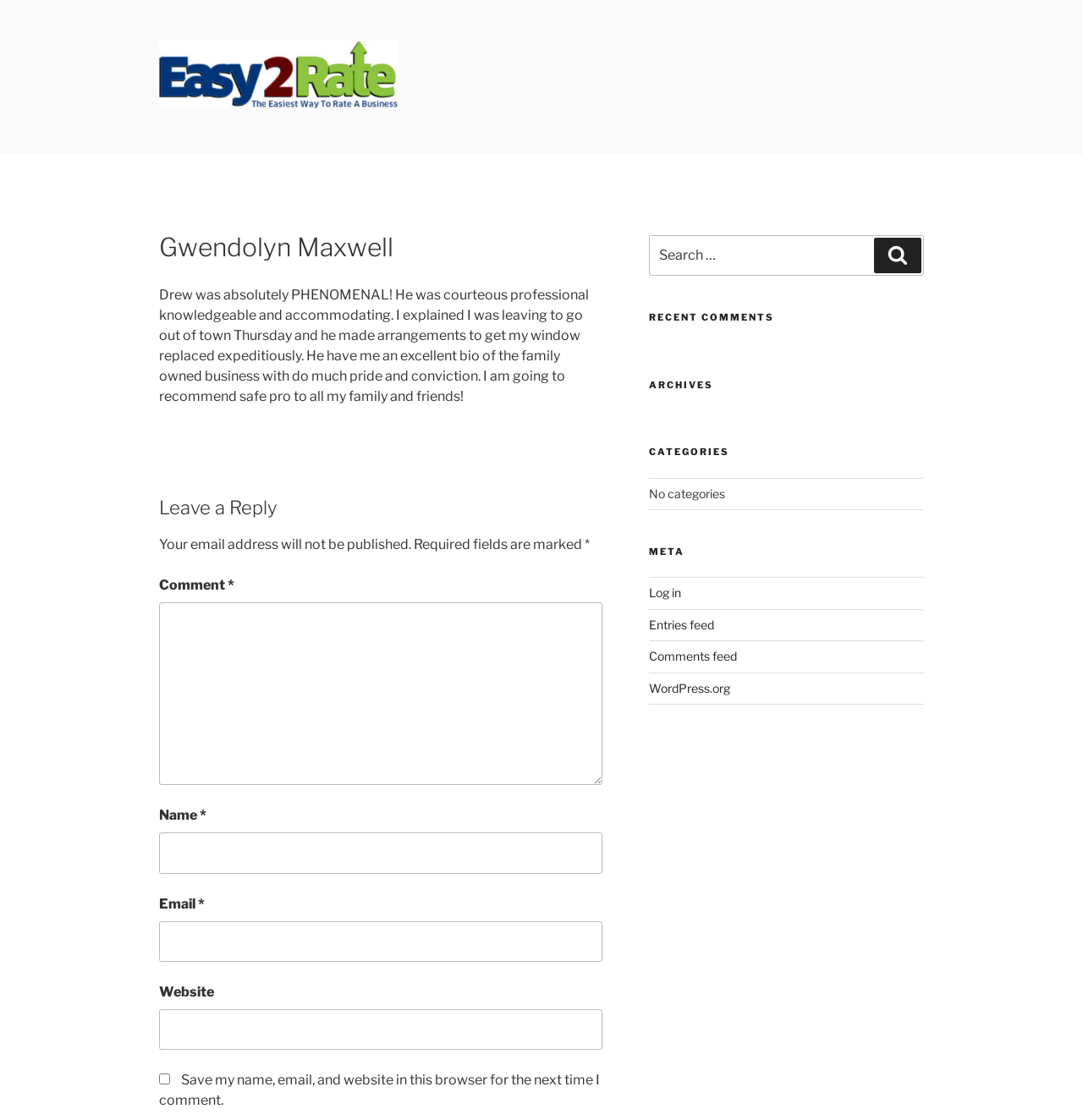Give a succinct answer to this question in a single word or phrase: 
What is the name of the person mentioned in the article?

Gwendolyn Maxwell